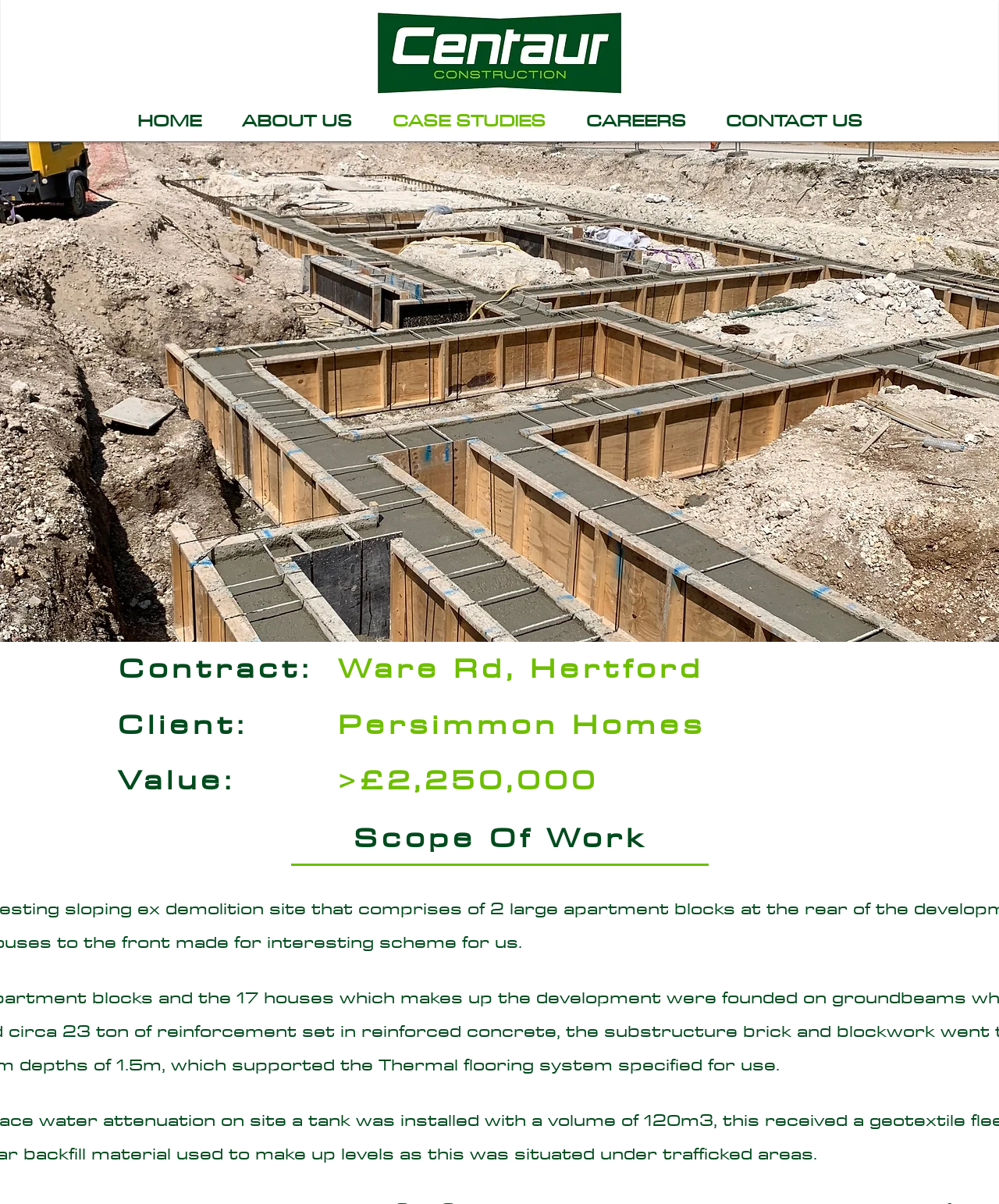Answer in one word or a short phrase: 
What is the location of the project?

Ware Rd, Hertford